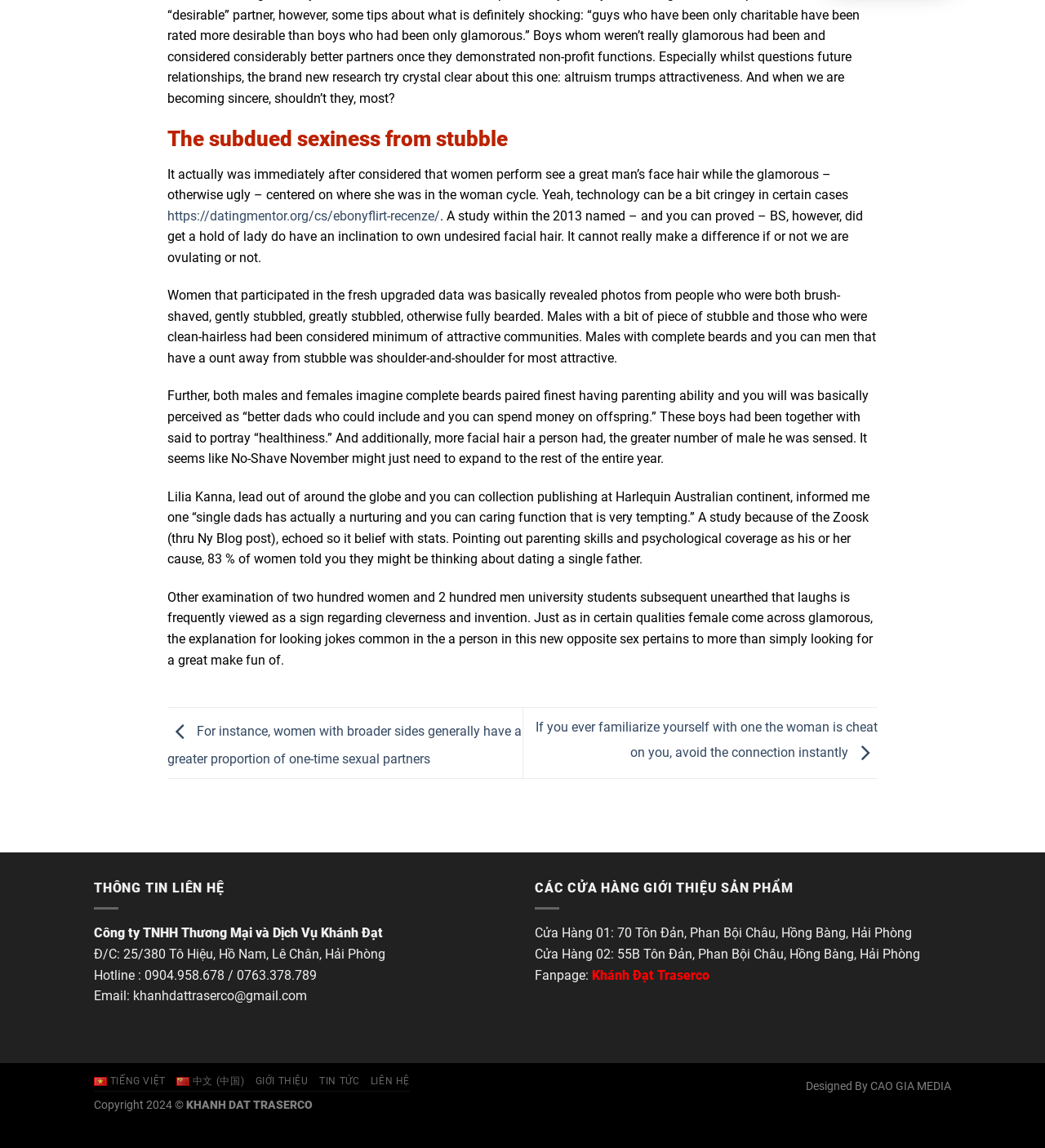Determine the bounding box coordinates of the region to click in order to accomplish the following instruction: "Switch to Chinese language". Provide the coordinates as four float numbers between 0 and 1, specifically [left, top, right, bottom].

[0.169, 0.936, 0.234, 0.946]